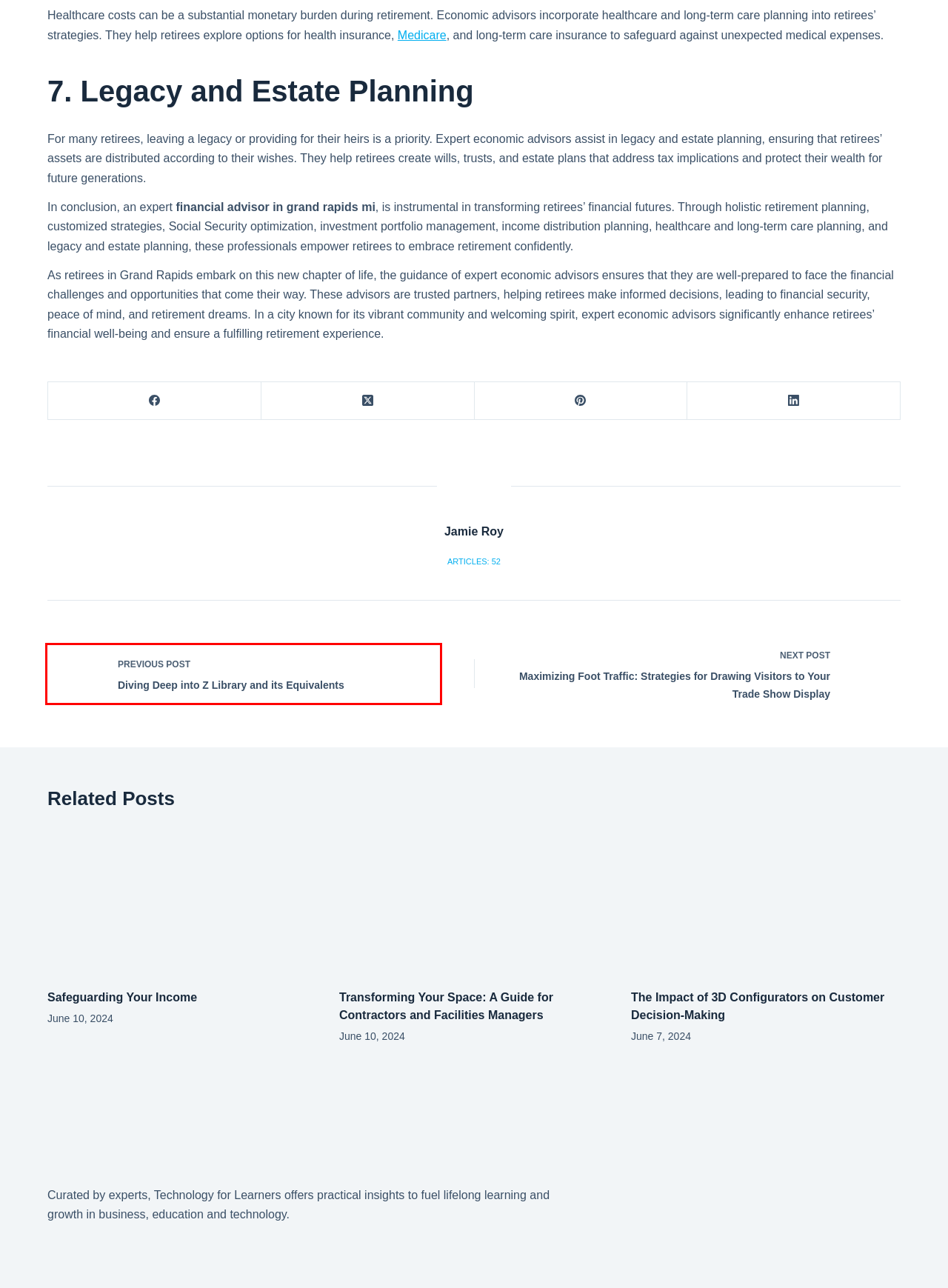Given a webpage screenshot with a red bounding box around a UI element, choose the webpage description that best matches the new webpage after clicking the element within the bounding box. Here are the candidates:
A. The Impact of 3D Configurators on Customer Decision-Making - Technology for Learners
B. Diving Deep into Z Library and its Equivalents - Technology for Learners
C. Home - Technology for Learners
D. Finance - Technology for Learners
E. Jamie Roy - Technology for Learners
F. Transforming Your Space: A Guide for Contractors and Facilities Managers - Technology for Learners
G. Safeguarding Your Income - Technology for Learners
H. Web development and digital marketing - Odesigning

B